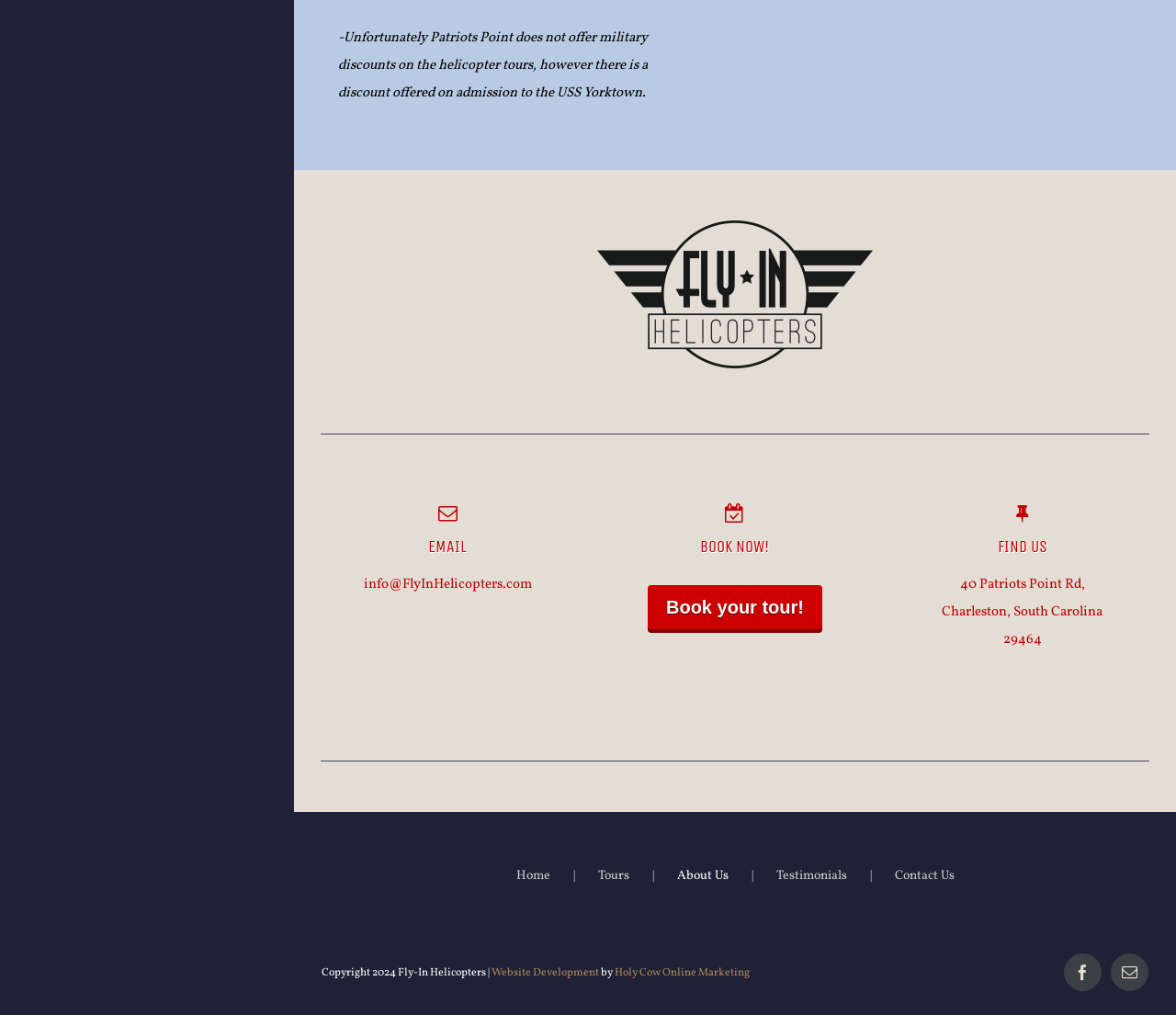Determine the bounding box coordinates for the area you should click to complete the following instruction: "Find us on the map".

[0.789, 0.496, 0.95, 0.549]